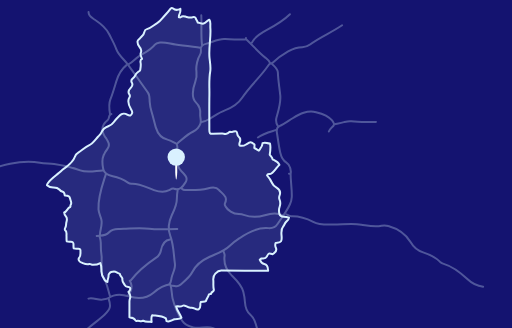Provide a comprehensive description of the image.

The image depicts a stylized map highlighting a central location in Georgia, likely related to Congresswoman Nikema Williams' district. The design features a light blue outline of the state with prominent roadways and a marked point indicating a significant address or office location. This visualization accompanies details of her offices in Washington, D.C., and Atlanta, emphasizing her representation of the 5th District of Georgia. The context suggests an emphasis on accessibility and connection to the constituents she serves.